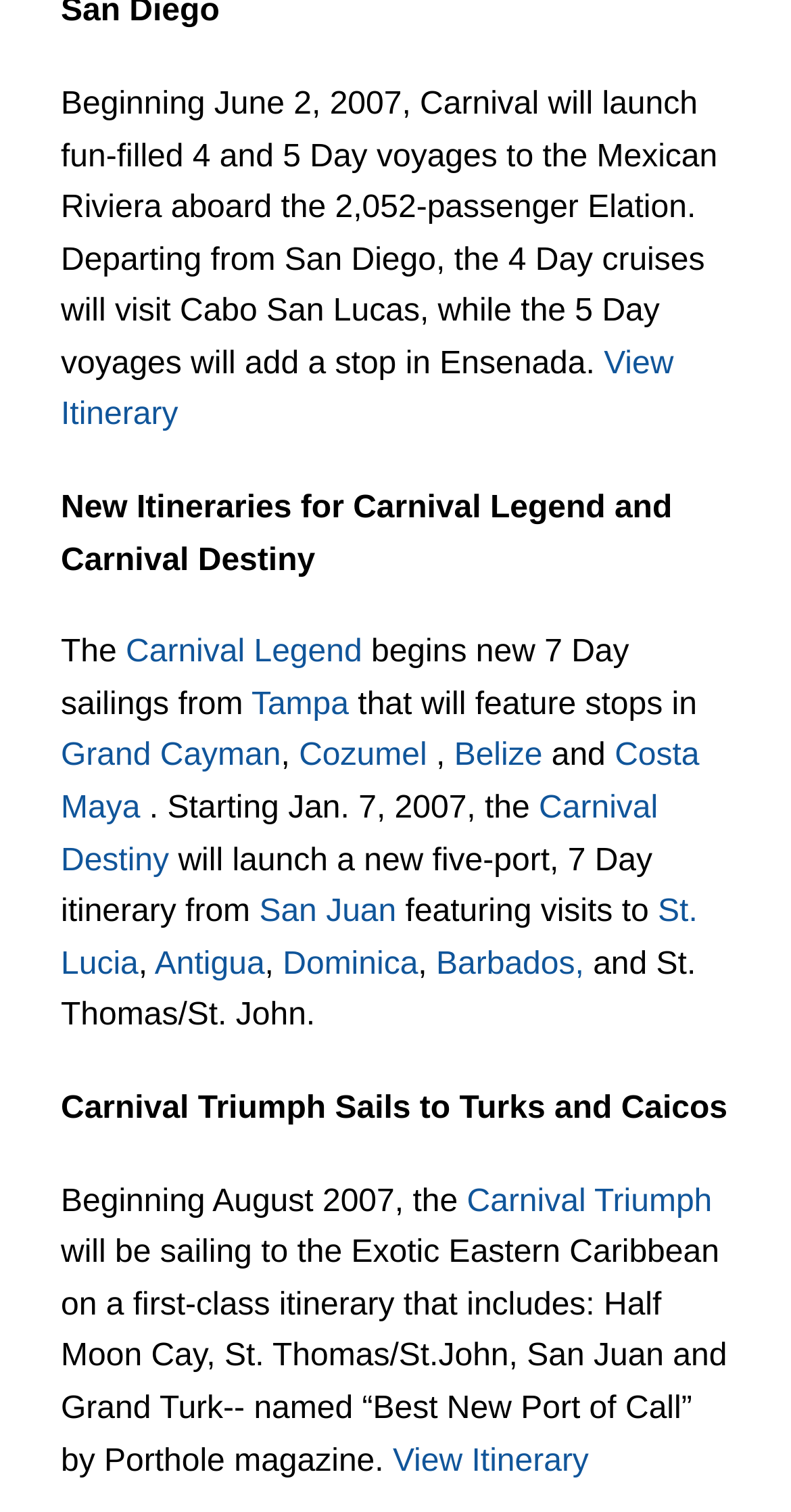How many links to view itineraries are there?
Give a single word or phrase answer based on the content of the image.

2